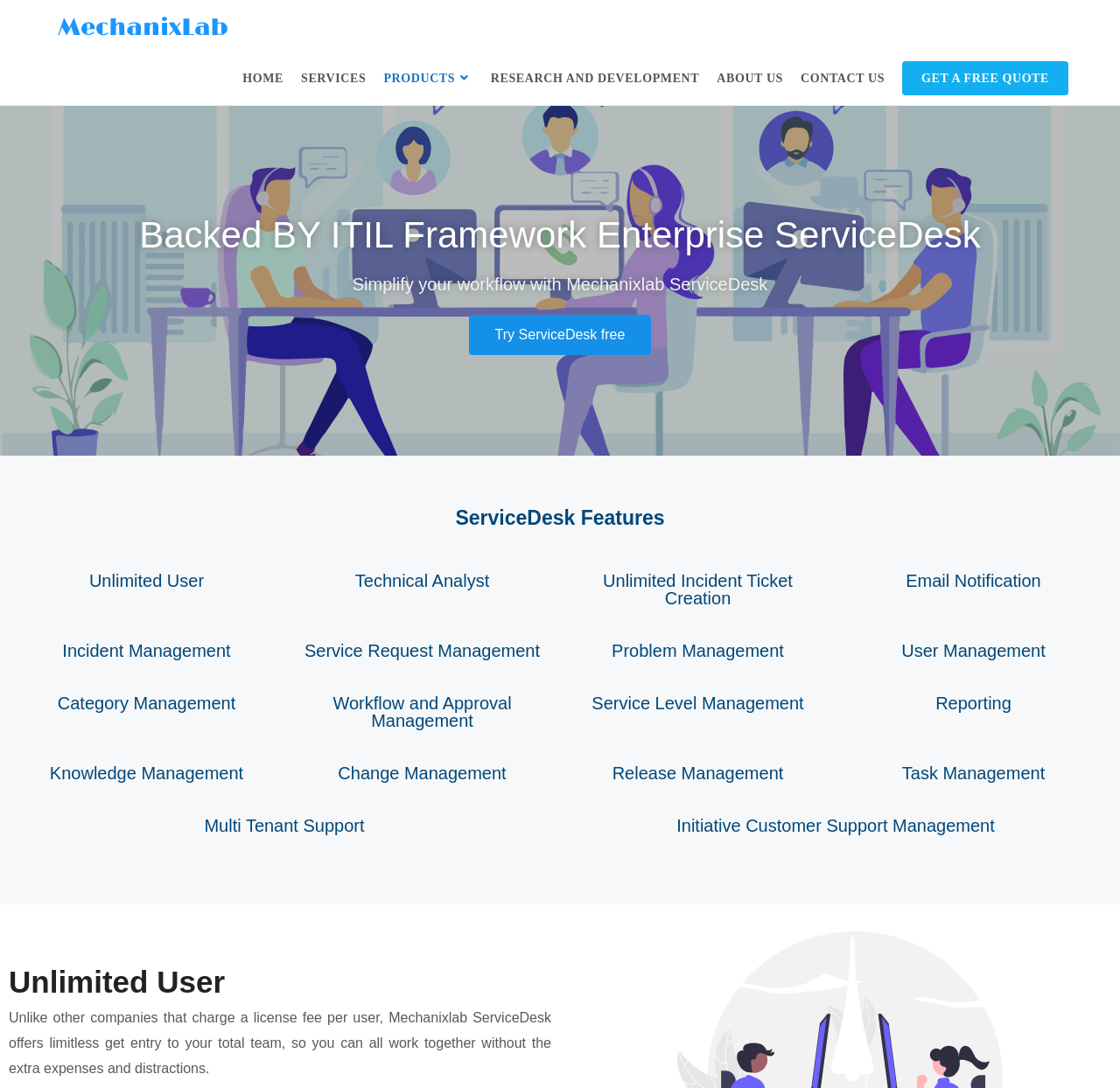Please identify the bounding box coordinates of the area that needs to be clicked to follow this instruction: "Learn more about Unlimited User feature".

[0.08, 0.525, 0.182, 0.543]